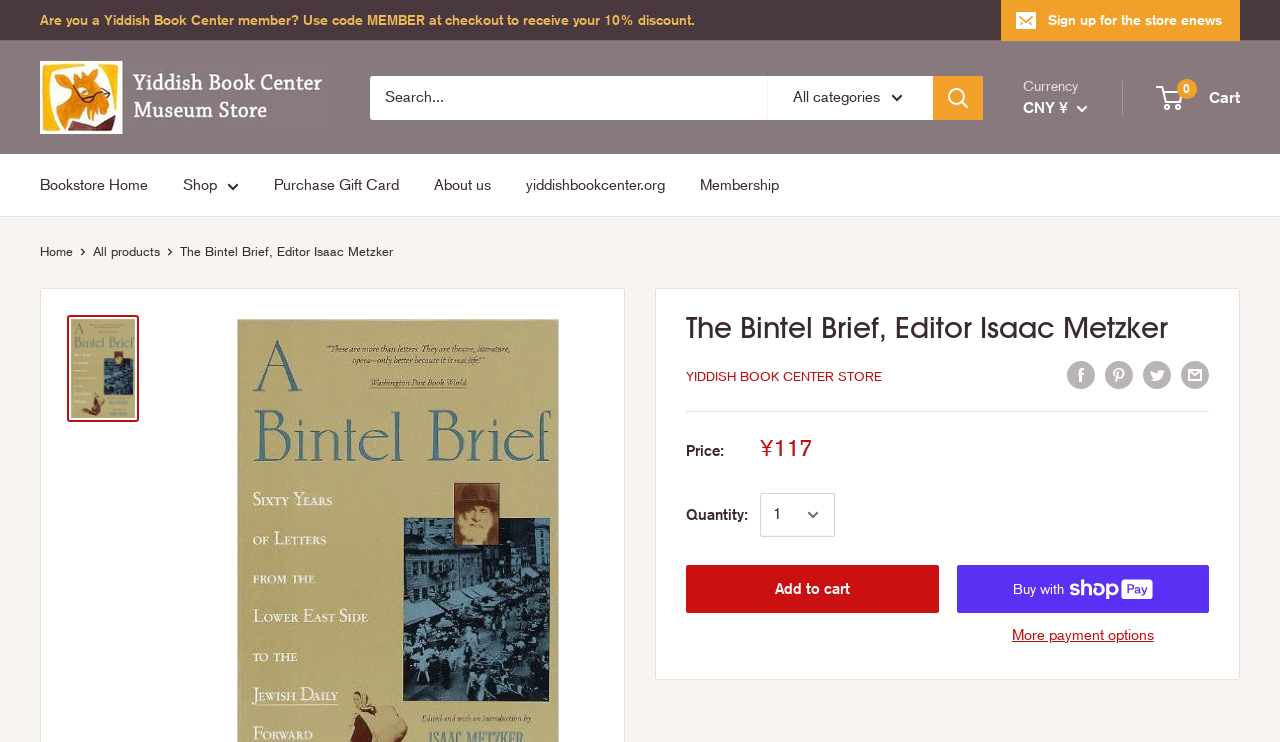What is the name of the book?
Please provide a single word or phrase as your answer based on the image.

The Bintel Brief